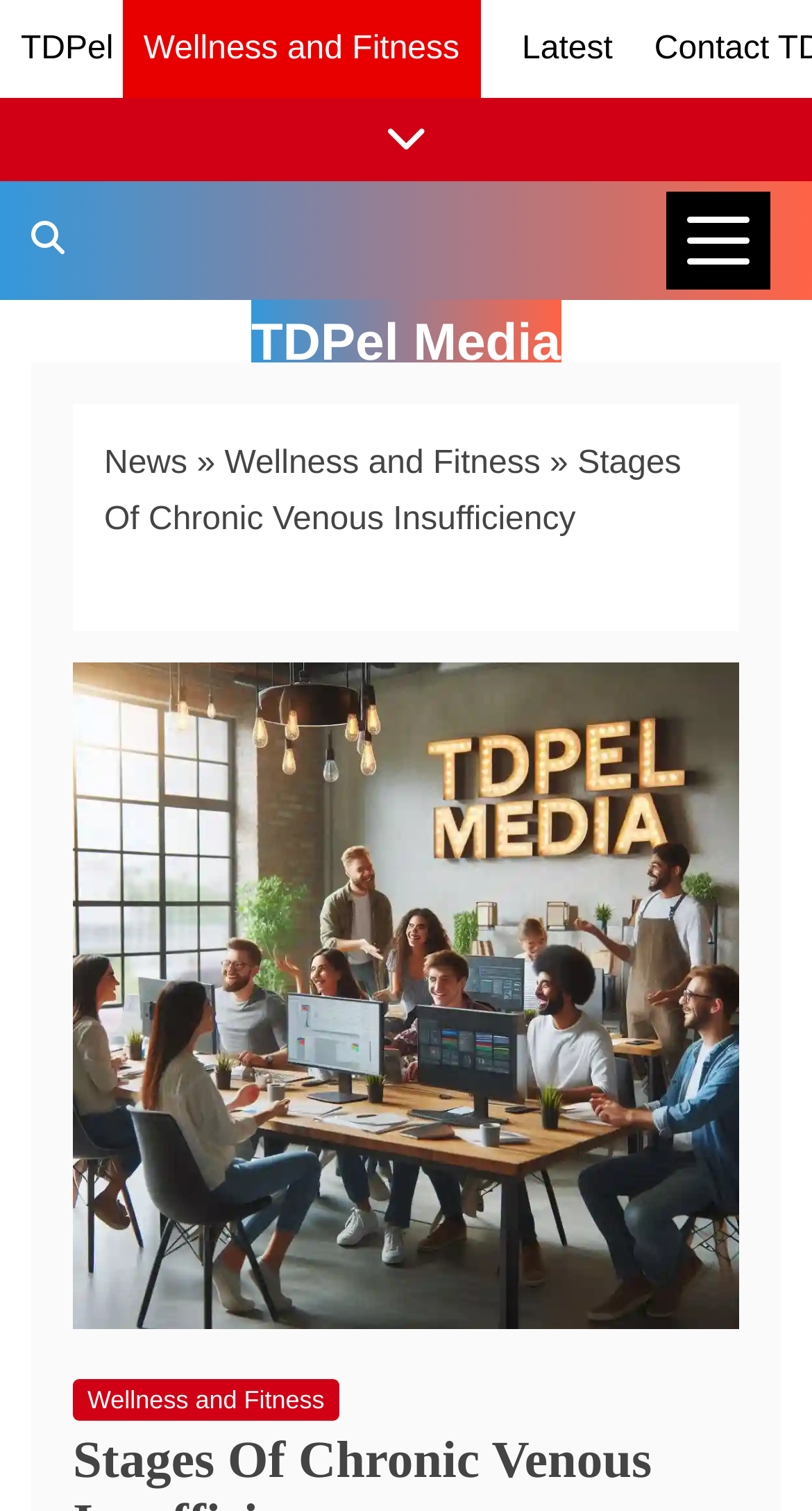Can you find the bounding box coordinates for the element that needs to be clicked to execute this instruction: "Show or hide news links"? The coordinates should be given as four float numbers between 0 and 1, i.e., [left, top, right, bottom].

[0.0, 0.065, 1.0, 0.12]